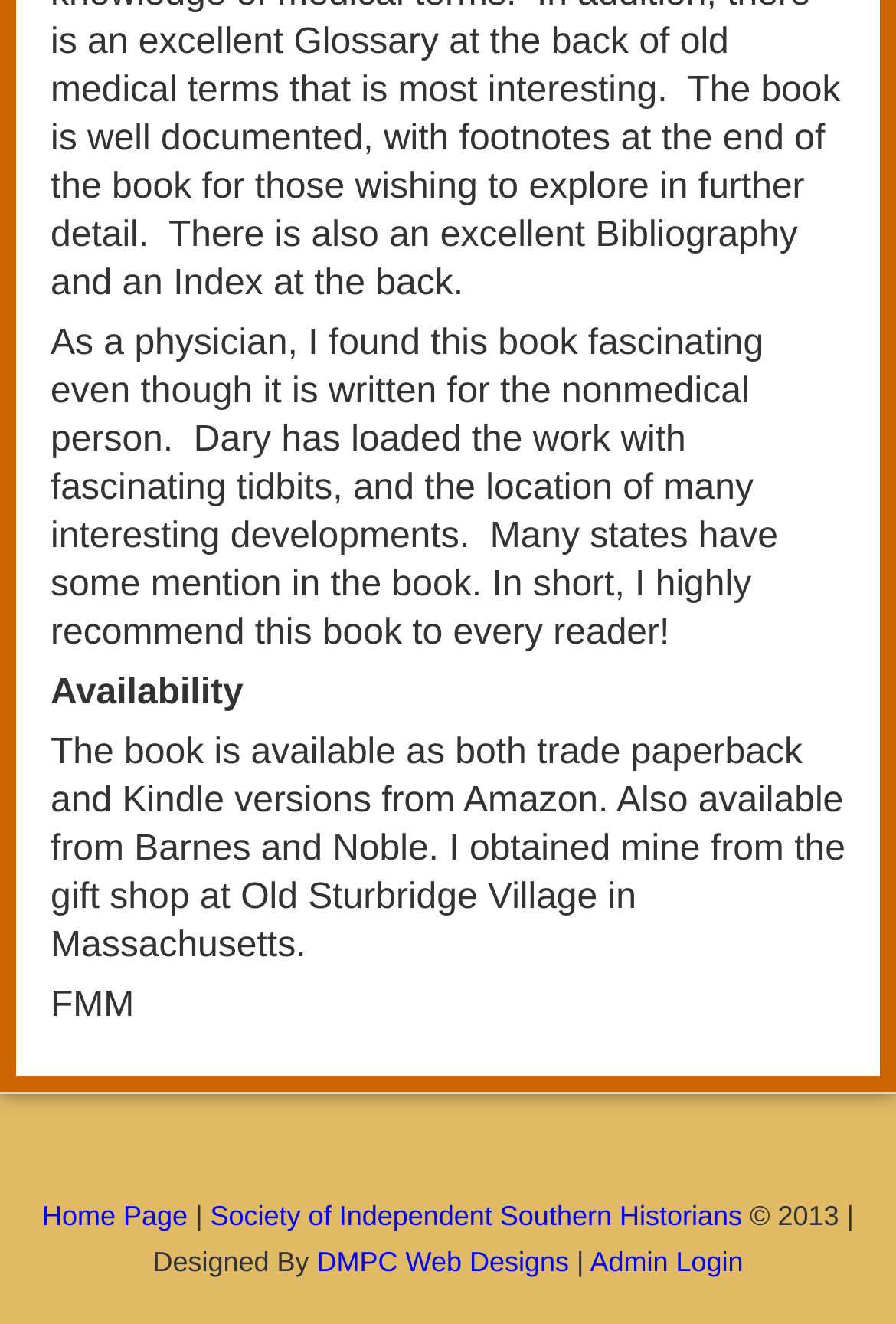What is the copyright year?
Please utilize the information in the image to give a detailed response to the question.

The answer can be found in the StaticText element with the text '© 2013 | Designed By' which indicates that the copyright year is 2013.